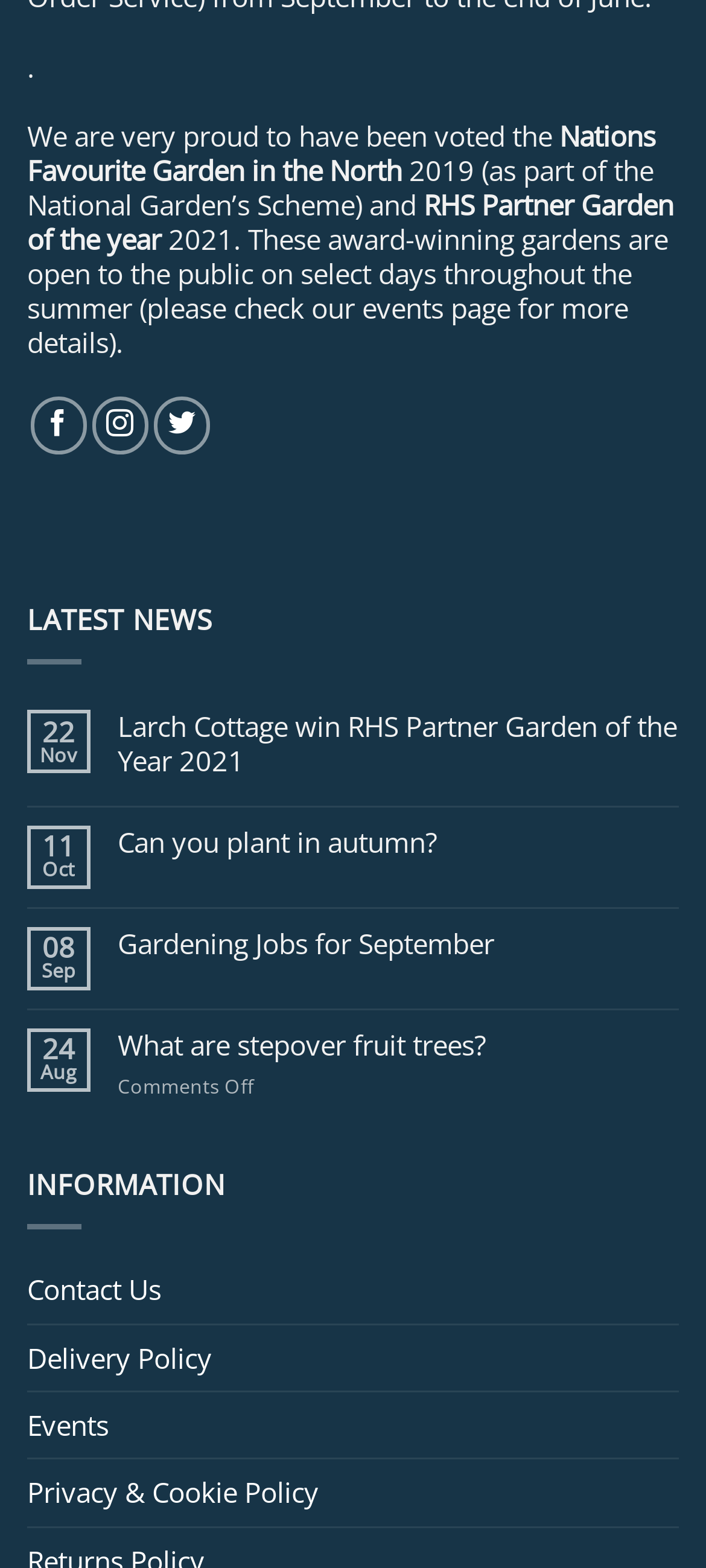Determine the bounding box coordinates of the region that needs to be clicked to achieve the task: "Follow on Facebook".

[0.042, 0.253, 0.123, 0.289]